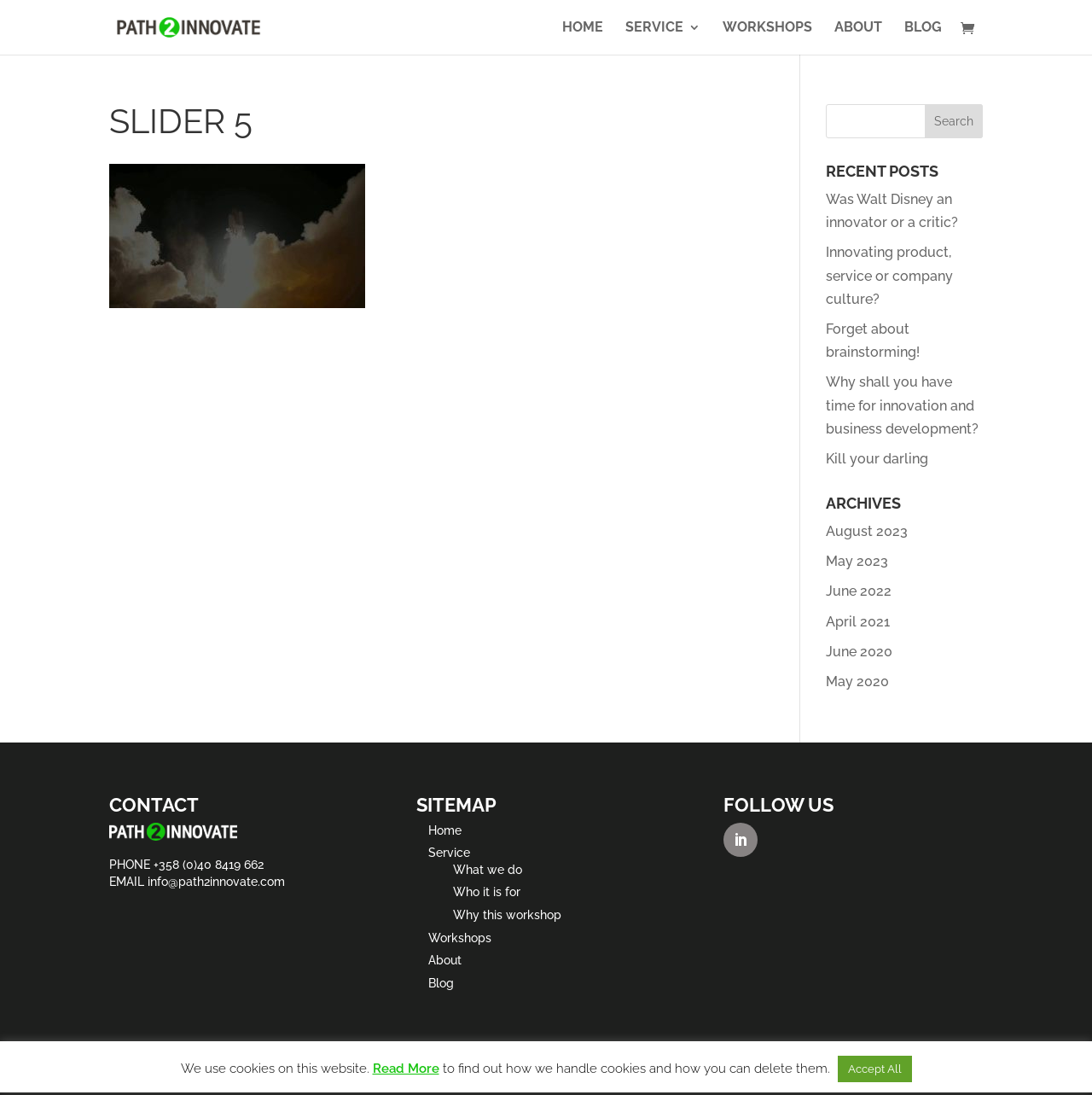Identify the bounding box coordinates of the clickable region to carry out the given instruction: "Click on the 'Home' link".

None